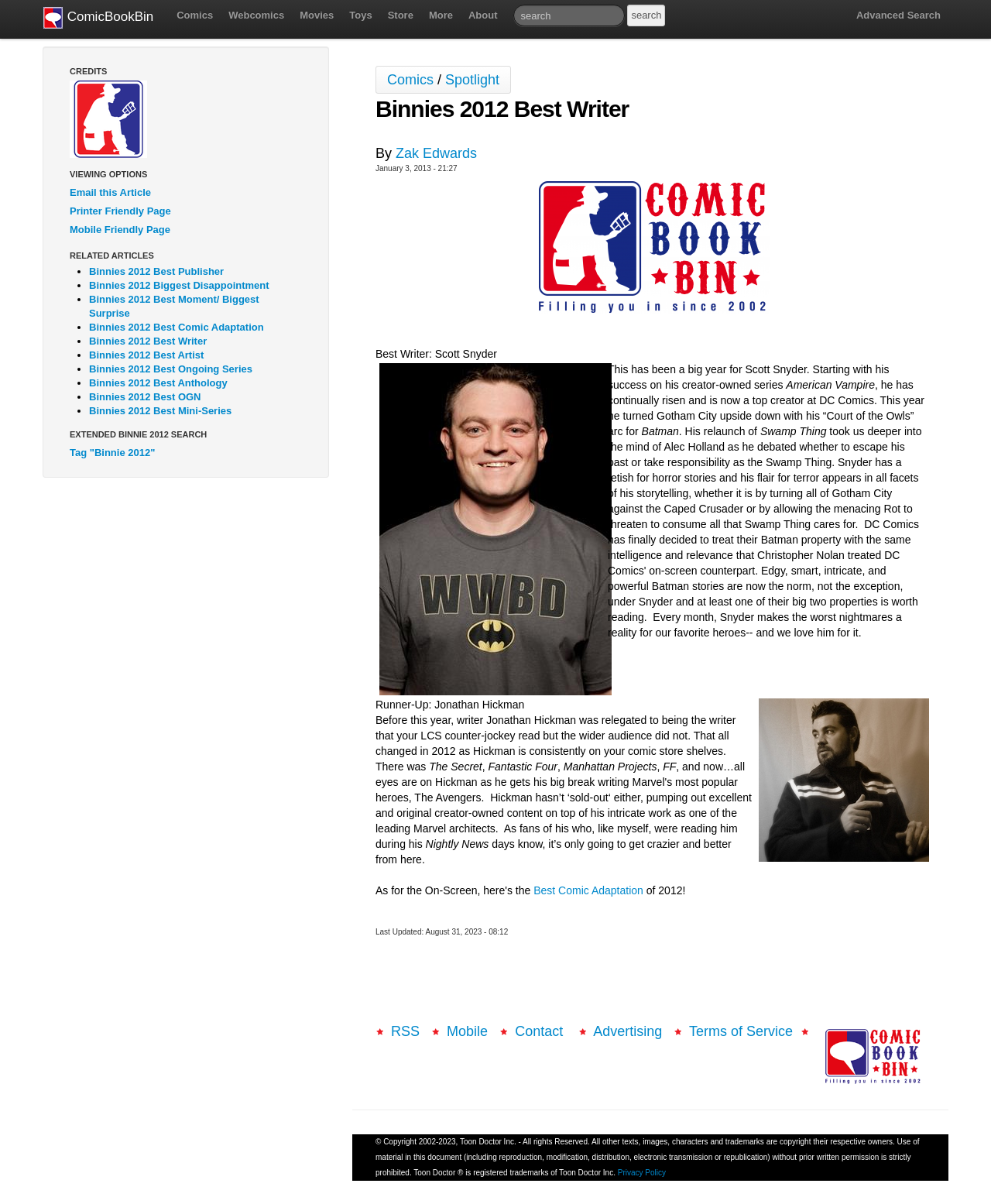Please identify the bounding box coordinates of where to click in order to follow the instruction: "Read about Binnies 2012 Best Publisher".

[0.09, 0.221, 0.226, 0.23]